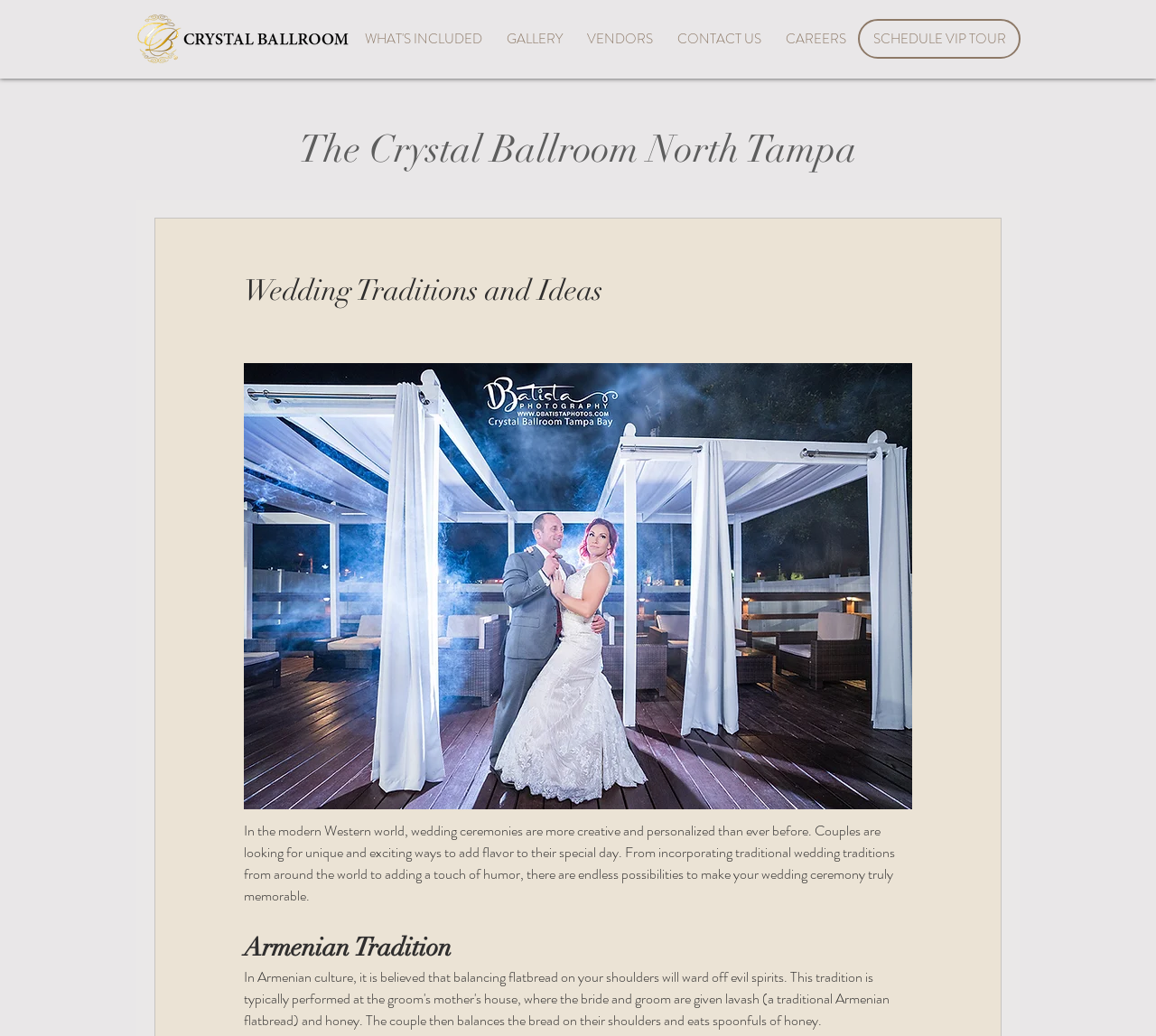What is the image below the heading 'Wedding Traditions and Ideas'?
Carefully examine the image and provide a detailed answer to the question.

I found an image element with the OCR text 'Wedding Ideas' which is a sub-element of the figure element below the heading 'Wedding Traditions and Ideas'.